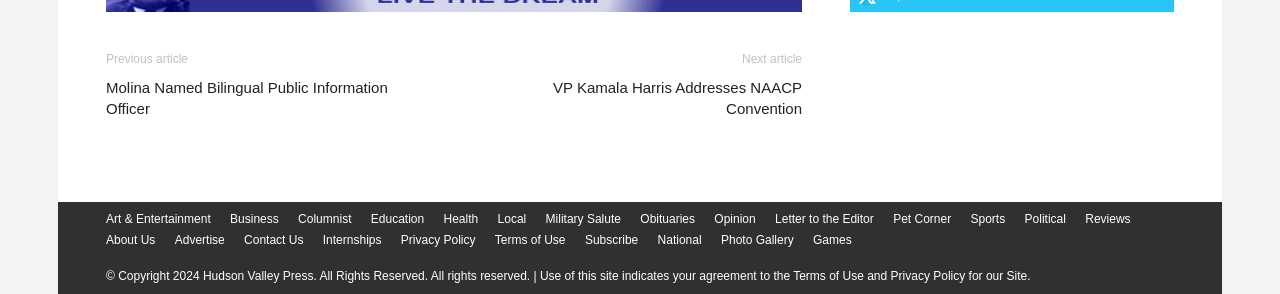How many links are there in the footer section?
Refer to the screenshot and answer in one word or phrase.

3